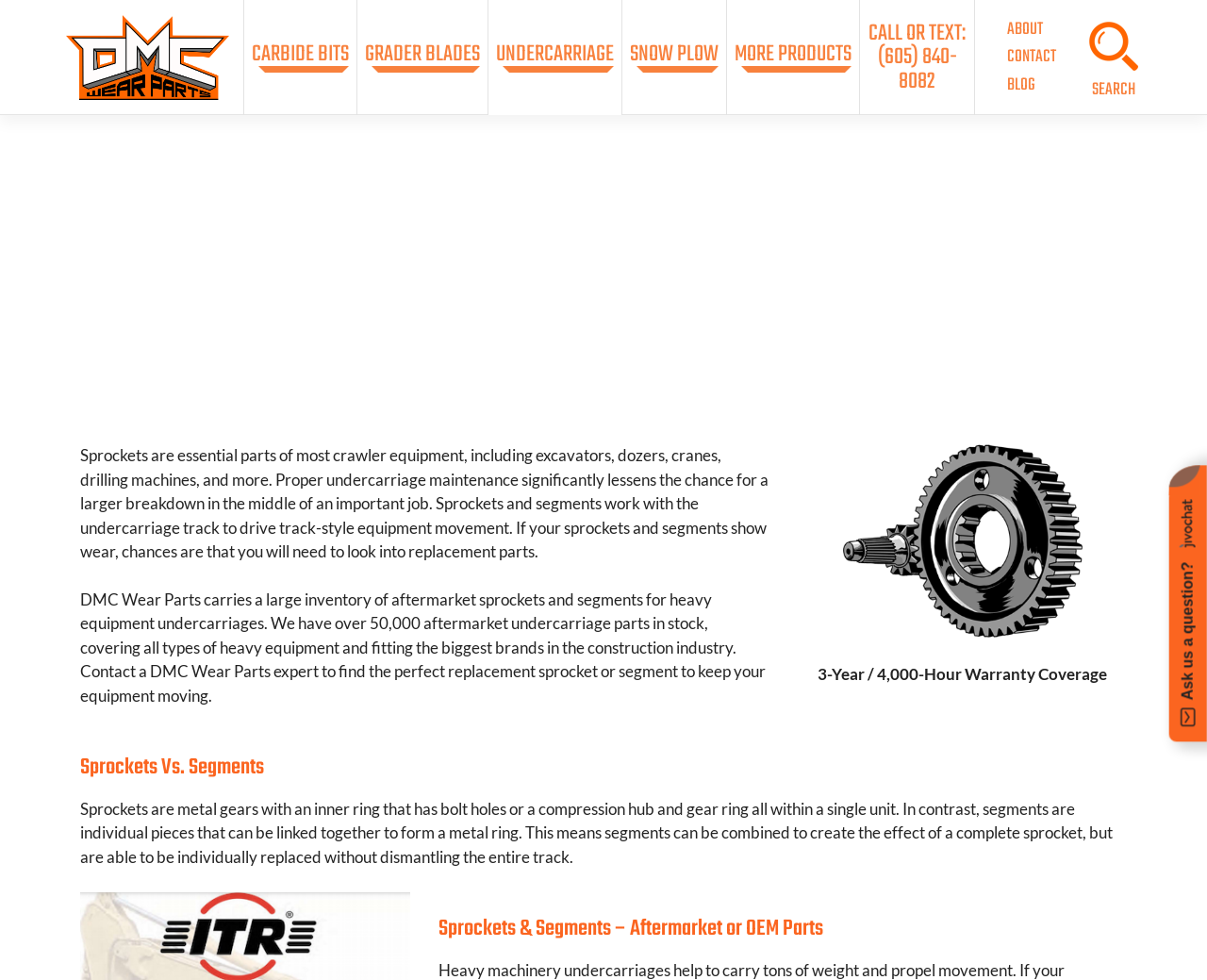Predict the bounding box coordinates of the area that should be clicked to accomplish the following instruction: "Search for a product". The bounding box coordinates should consist of four float numbers between 0 and 1, i.e., [left, top, right, bottom].

[0.9, 0.012, 0.945, 0.105]